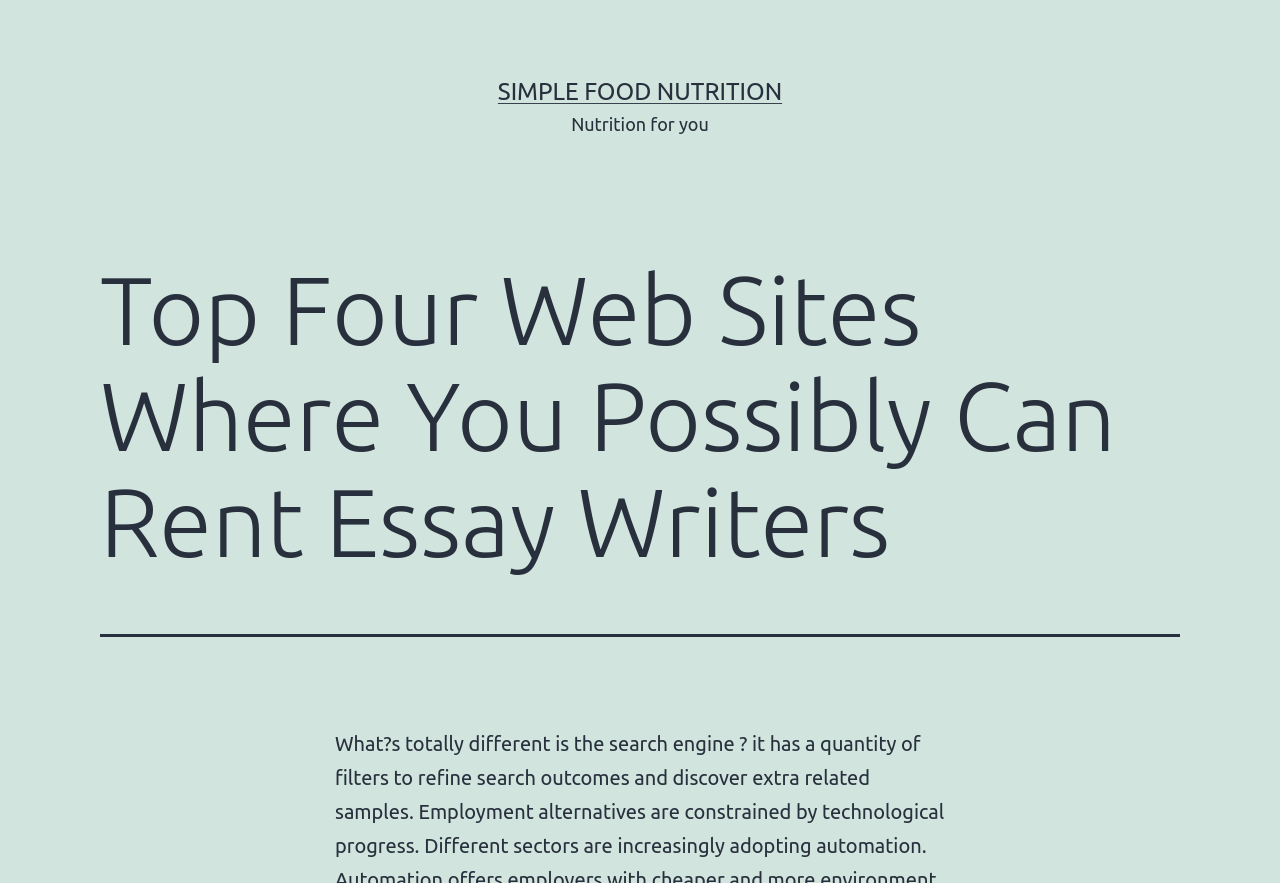Determine the bounding box for the described HTML element: "Simple Food Nutrition". Ensure the coordinates are four float numbers between 0 and 1 in the format [left, top, right, bottom].

[0.389, 0.088, 0.611, 0.119]